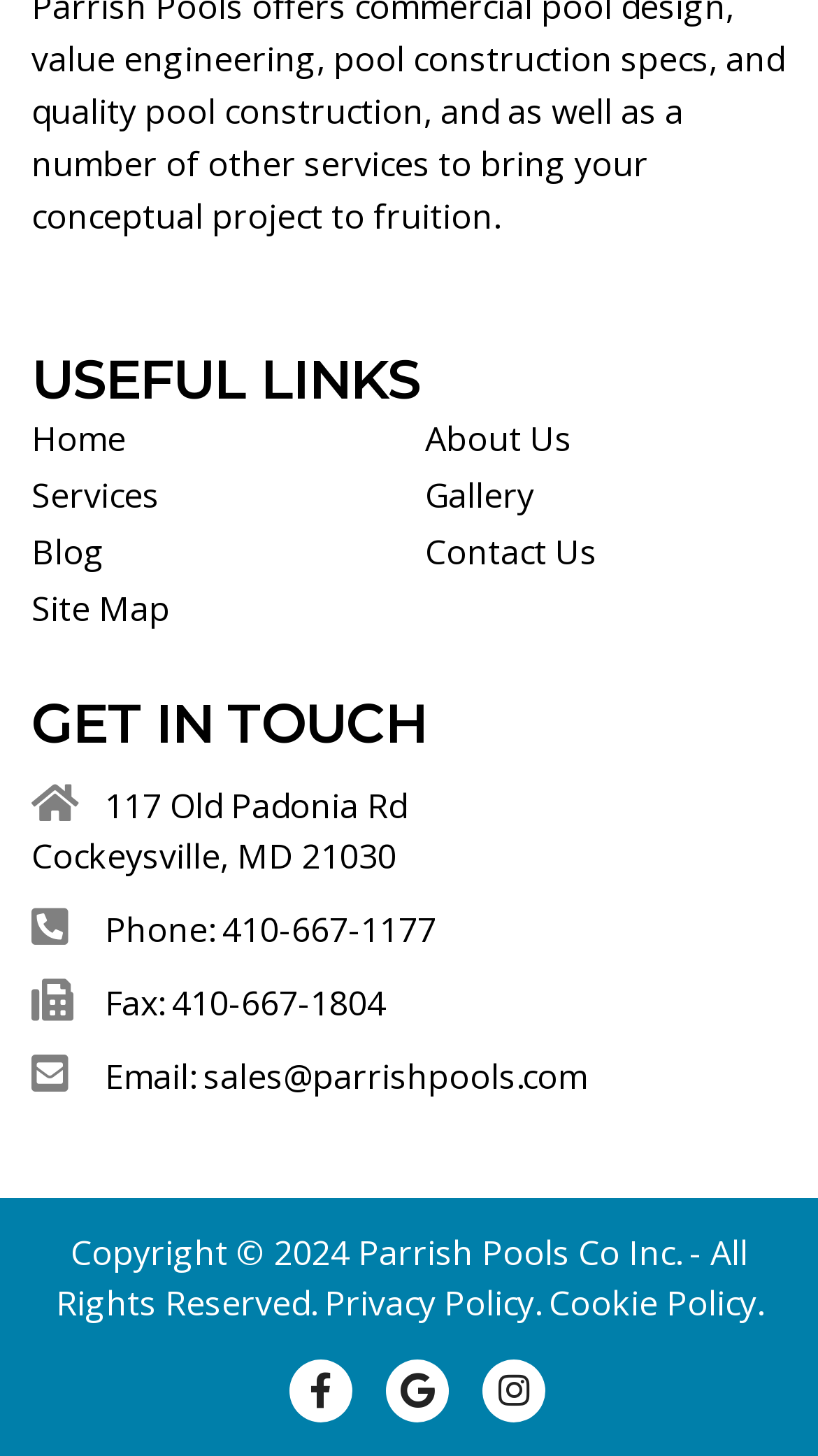Determine the coordinates of the bounding box for the clickable area needed to execute this instruction: "visit Parrish Pools Co Inc.".

[0.437, 0.845, 0.832, 0.877]